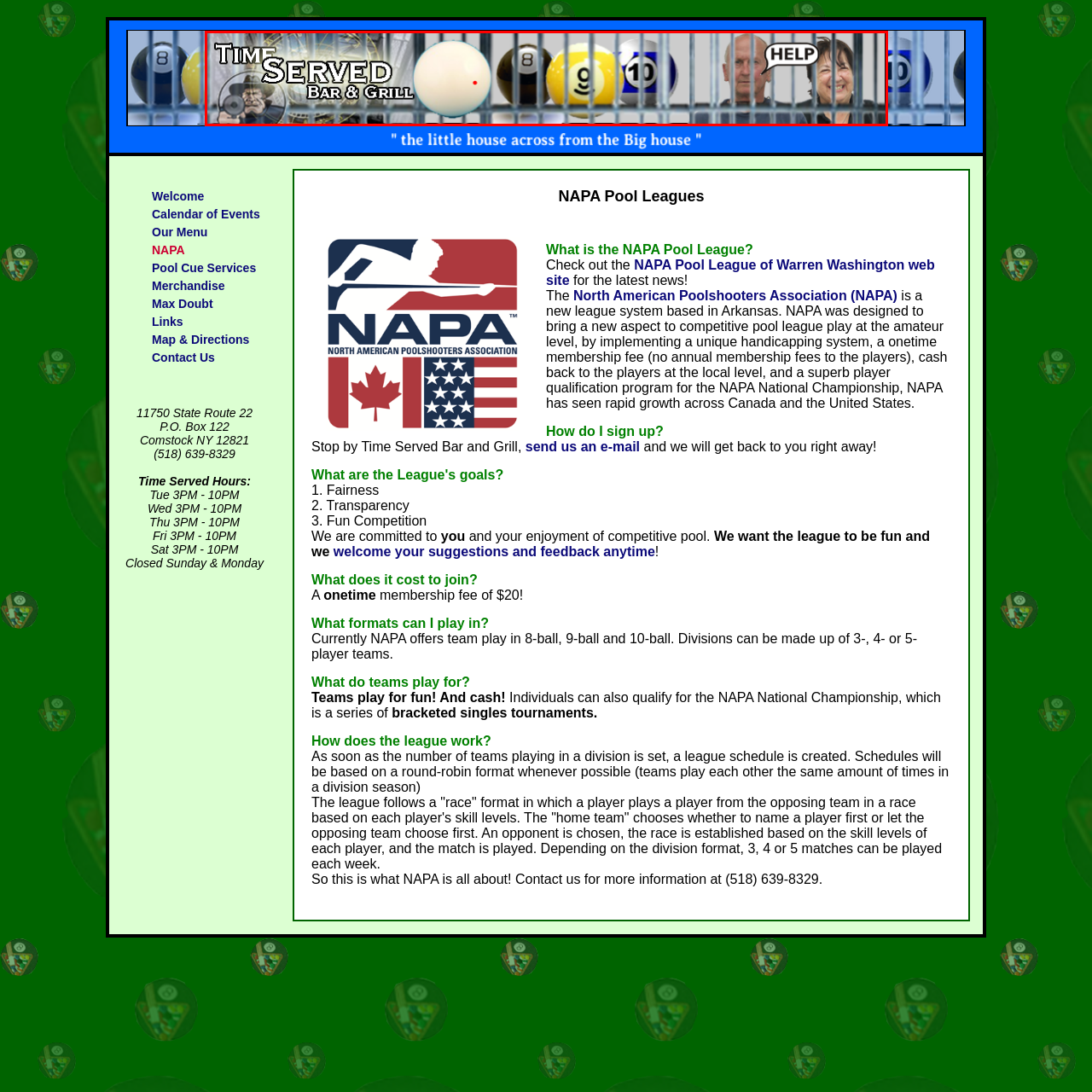What is behind the colorful billiard balls?
Please carefully analyze the image highlighted by the red bounding box and give a thorough response based on the visual information contained within that section.

Behind the colorful billiard balls, including numbers 8, 9, and 10, and the cue ball, there is a faint backdrop of a clock, which hints at the venue's focus on leisure time.